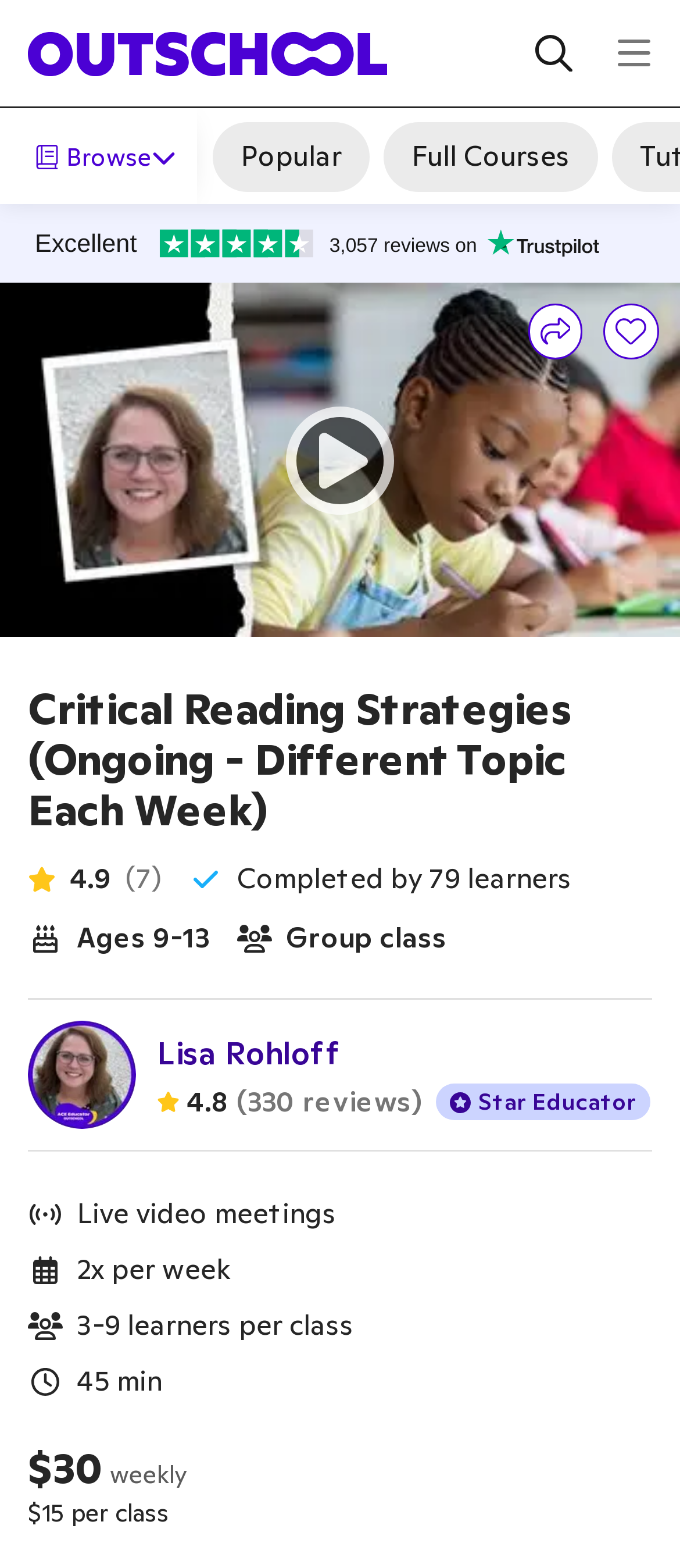Describe the webpage meticulously, covering all significant aspects.

This webpage is about a critical reading strategies class, specifically an ongoing class that explores a different critical reading strategy each week. 

At the top left corner, there is a homepage button with an image, and a search link is located at the top right corner. A menu item is placed next to the search link. Below these elements, there are three buttons: "Browse", "Popular", and "Full Courses", which are aligned horizontally.

On the left side of the page, there is a large image of a class, and below it, there is a play button. On the right side of the page, there are two buttons: "Share" and "Save". 

The main content of the page starts with a heading that repeats the title of the class. Below the heading, there are several lines of text that display the average rating and number of reviews of the class. 

Following this, there are three headings that describe the class: "Ages 9-13", "Group class", and a separator line. Below the separator line, there is a link to the instructor's profile, Lisa Rohloff, and her average rating and number of reviews are displayed. 

The webpage also lists the features of the class, including live video meetings, the frequency and duration of the meetings, and the number of learners per class. The pricing information is displayed at the bottom of the page, with two options: $30 per week and $15 per class.